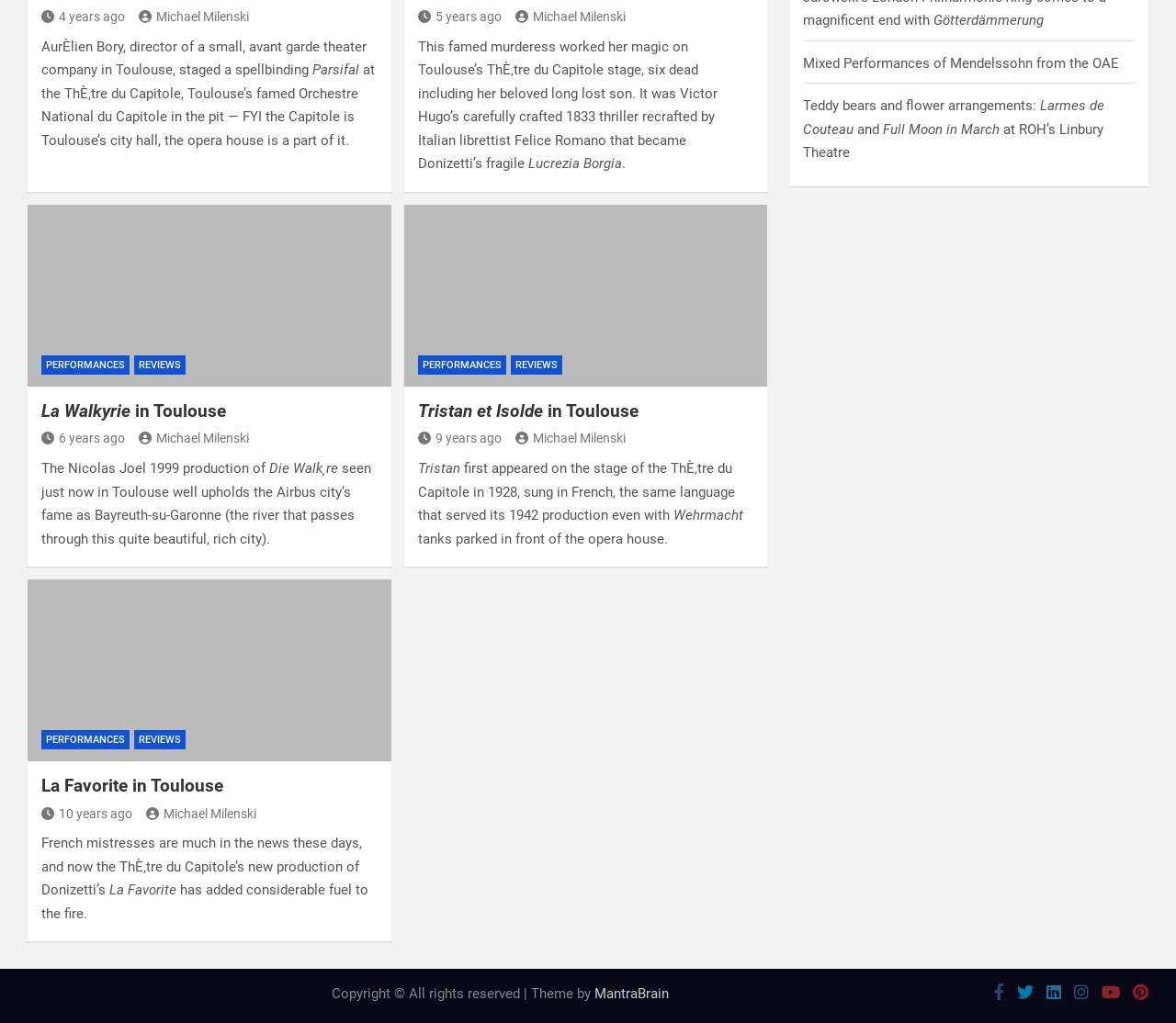Locate the UI element described by Refund & Return Policy and provide its bounding box coordinates. Use the format (top-left x, top-left y, bottom-right x, bottom-right y) with all values as floating point numbers between 0 and 1.

None